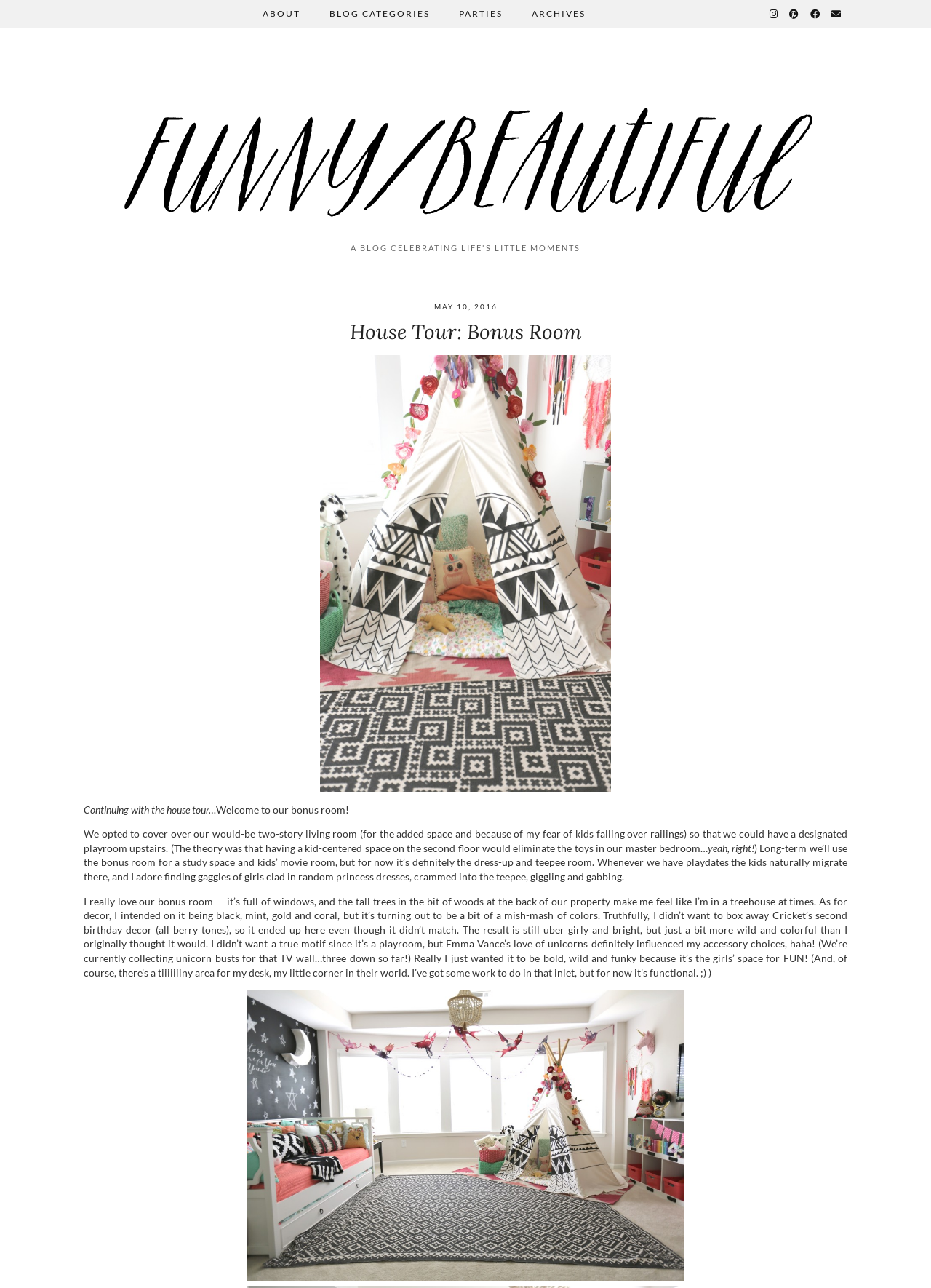Predict the bounding box of the UI element based on this description: "Parties".

[0.477, 0.0, 0.555, 0.021]